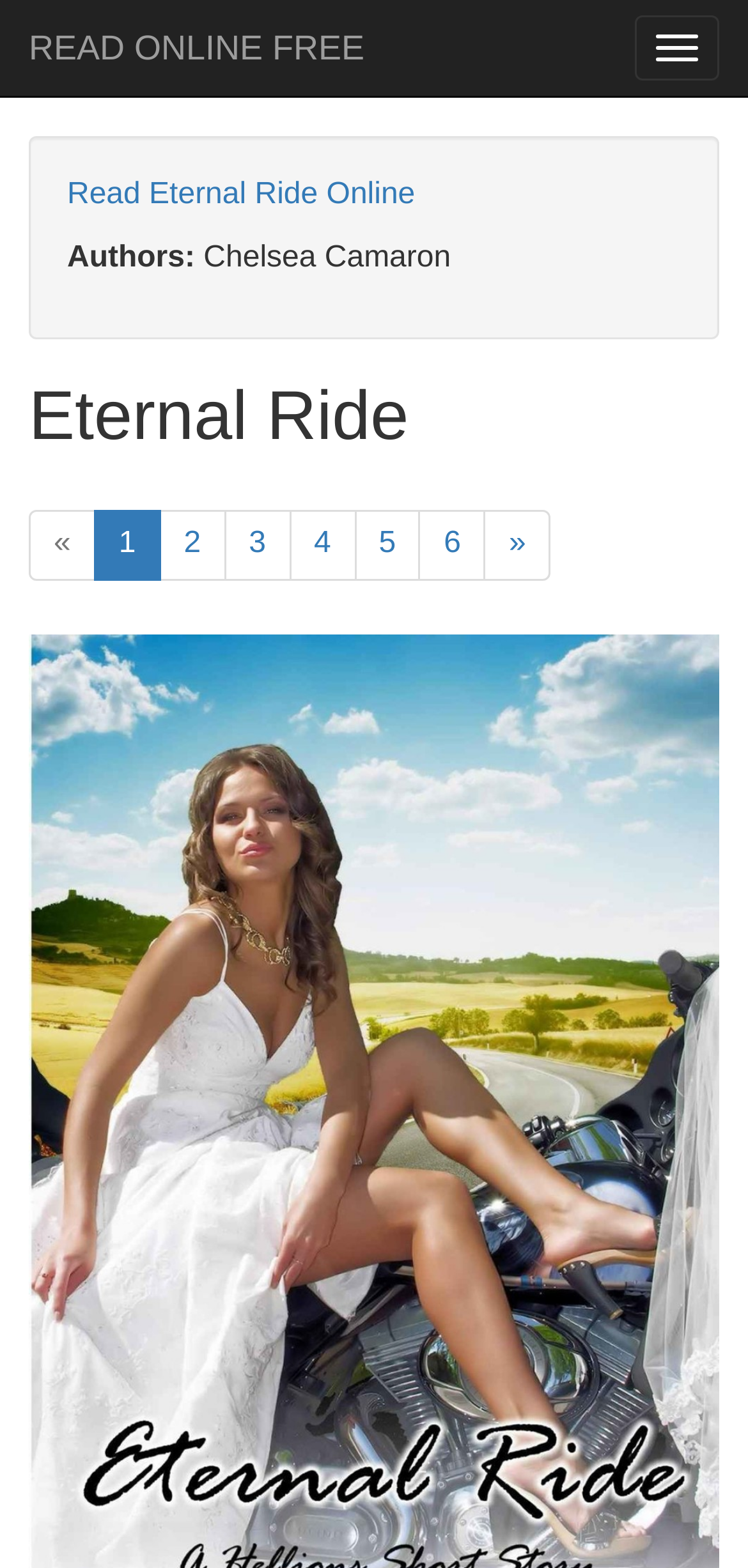Could you provide the bounding box coordinates for the portion of the screen to click to complete this instruction: "Go to next page"?

[0.647, 0.326, 0.737, 0.371]